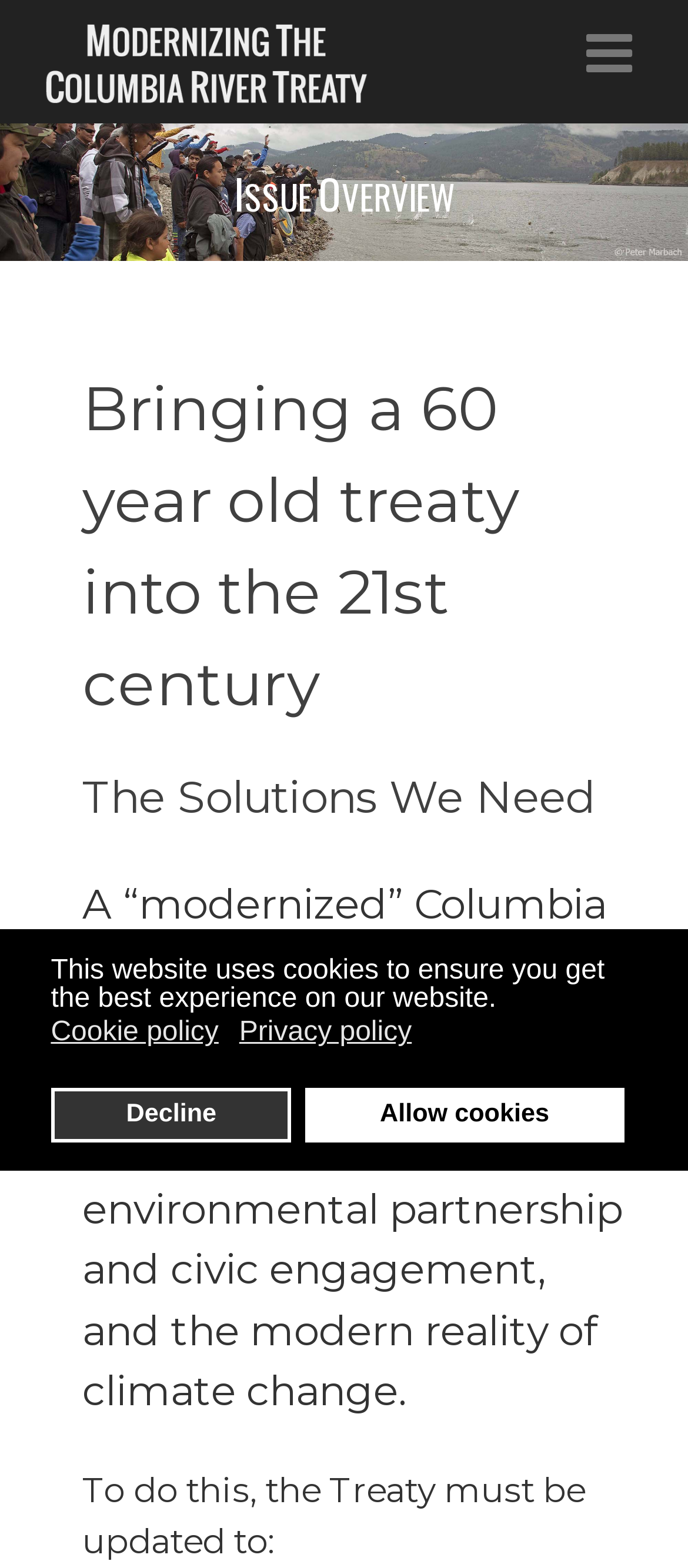Given the content of the image, can you provide a detailed answer to the question?
What is the significance of Indigenous sovereignty in the context of the Columbia River Treaty?

The webpage mentions that a 'modernized' Columbia River Treaty must align with modern values, including Indigenous sovereignty, which suggests that Indigenous sovereignty is an important consideration in the context of the Treaty.